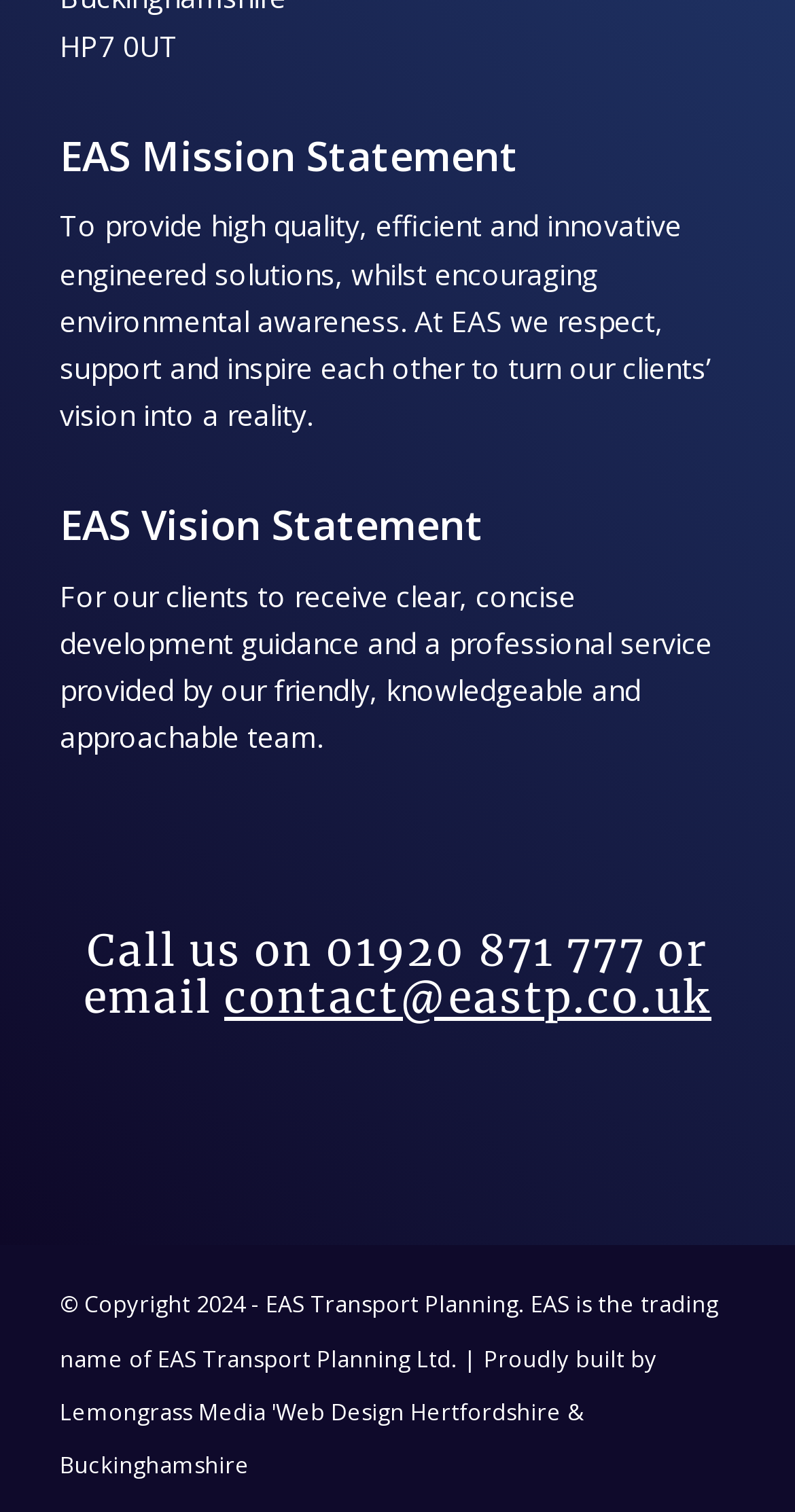What is the company's mission statement?
Examine the image and provide an in-depth answer to the question.

The mission statement is mentioned in the second paragraph of the webpage, which states 'To provide high quality, efficient and innovative engineered solutions, whilst encouraging environmental awareness. At EAS we respect, support and inspire each other to turn our clients’ vision into a reality.'